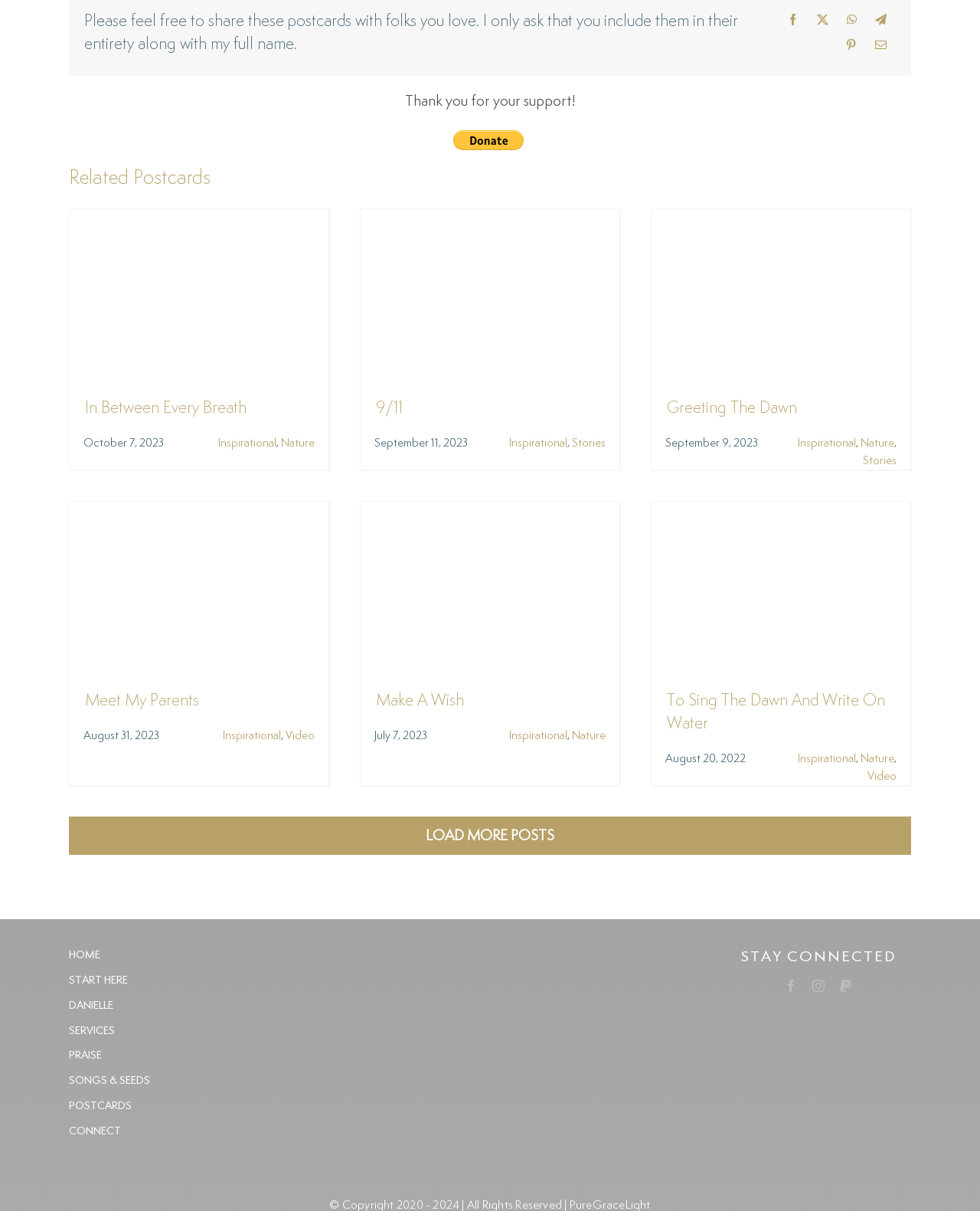Determine the bounding box for the UI element that matches this description: "aria-label="Make a Wish"".

[0.368, 0.417, 0.632, 0.429]